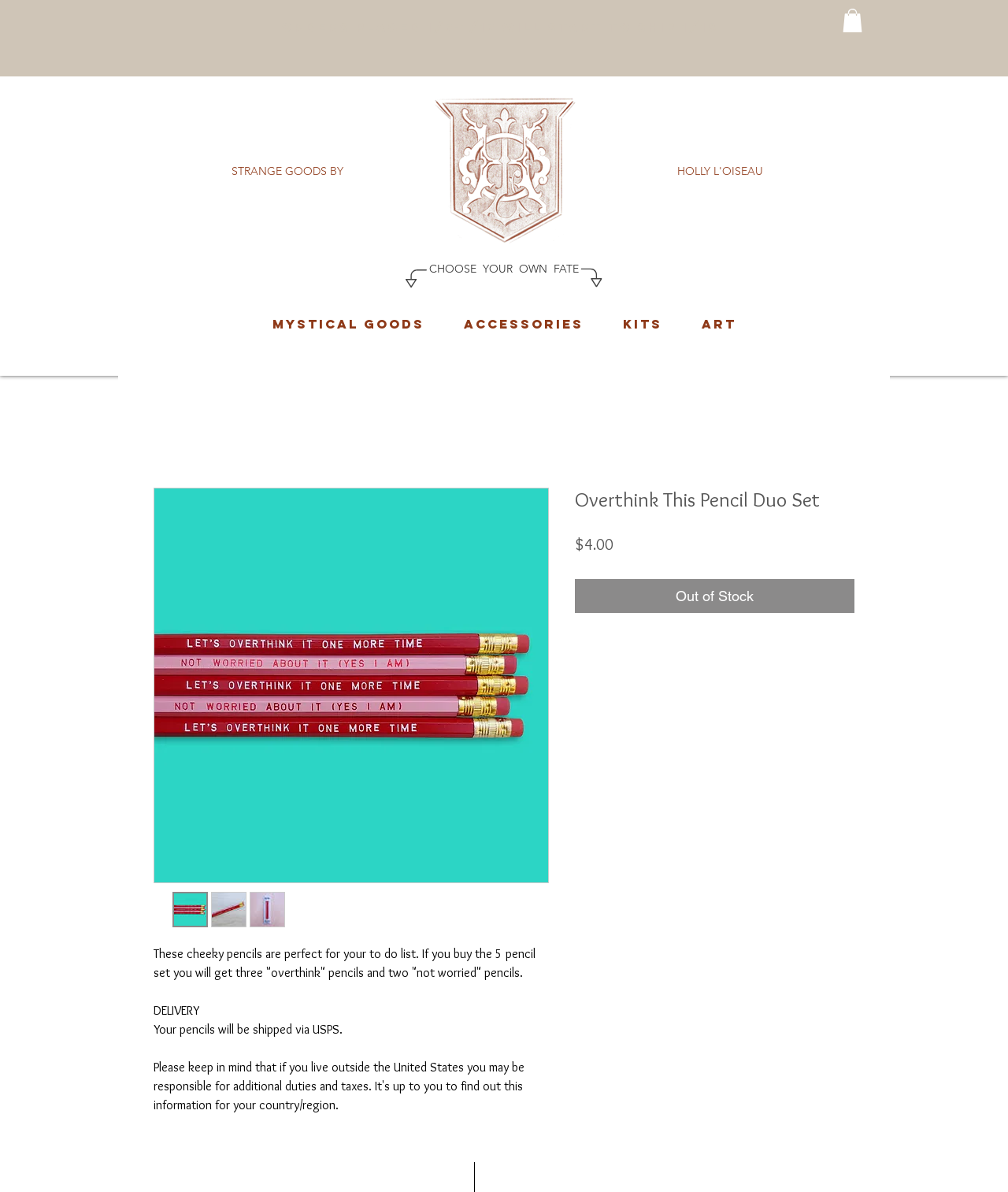Is the product currently in stock?
Offer a detailed and full explanation in response to the question.

I found this information by looking at the button element with the text 'Out of Stock' and the attribute 'disabled: True', which indicates that the product is currently out of stock.